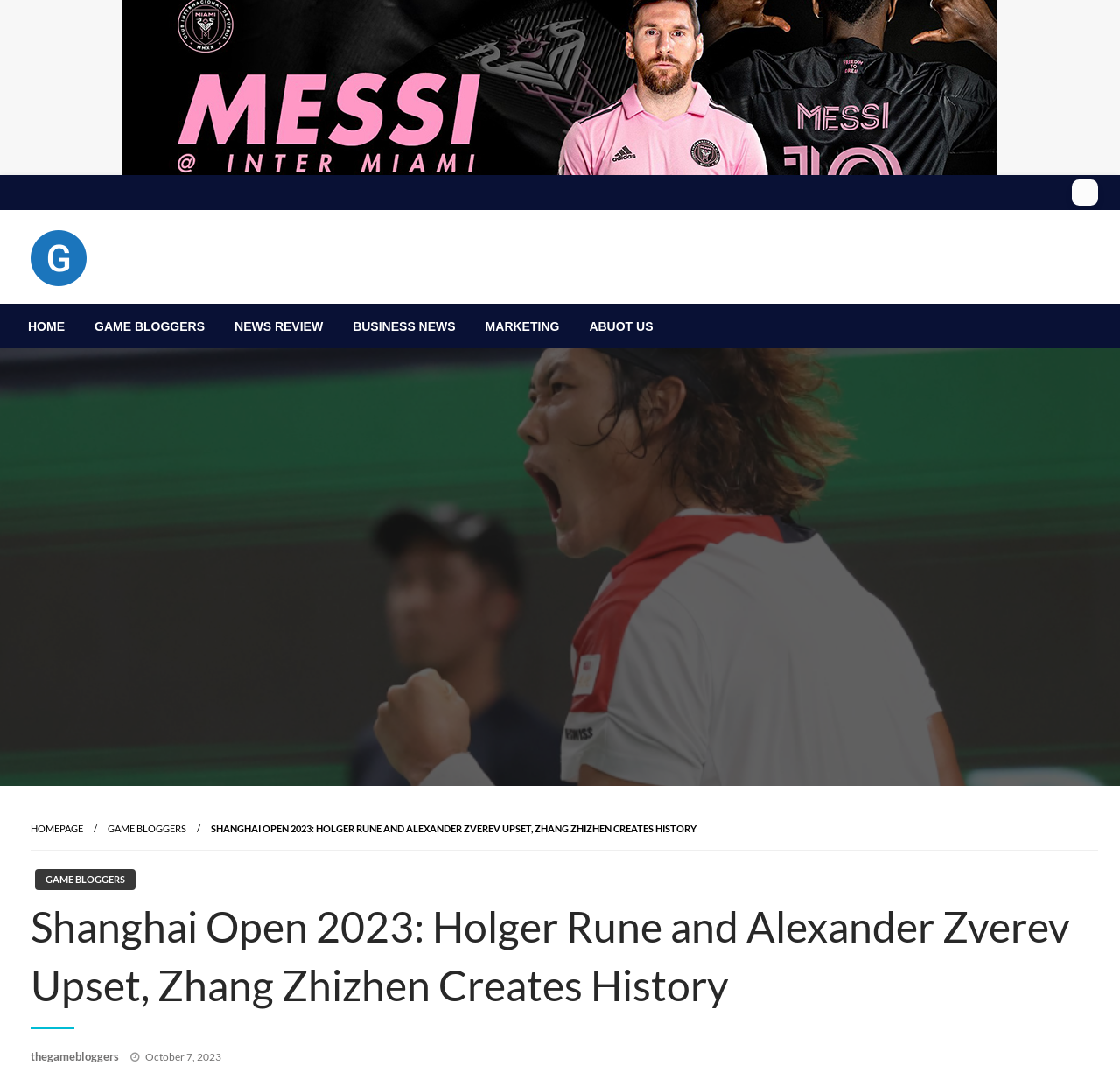Use a single word or phrase to answer the following:
What is the topic of the main article?

Shanghai Open 2023